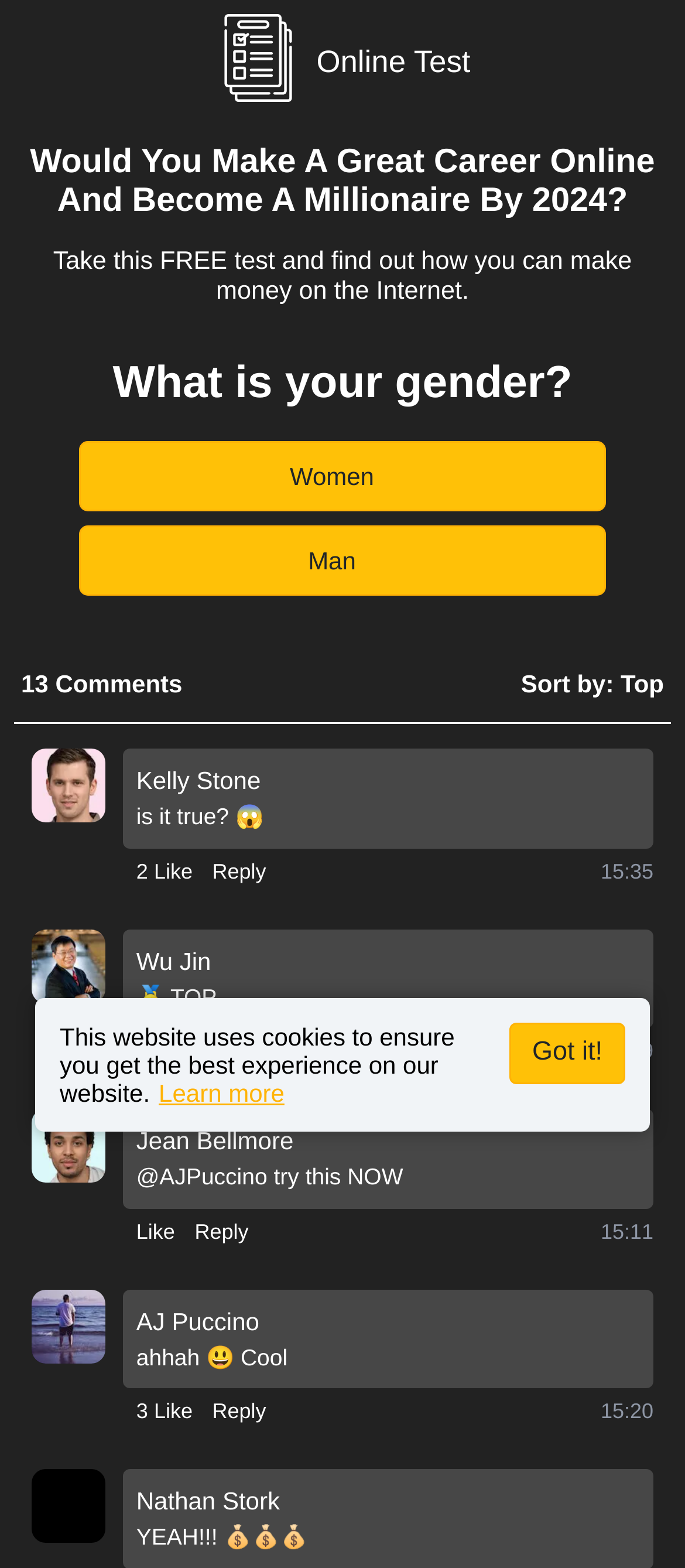Please mark the clickable region by giving the bounding box coordinates needed to complete this instruction: "Click the 'Learn more' link".

[0.232, 0.688, 0.415, 0.706]